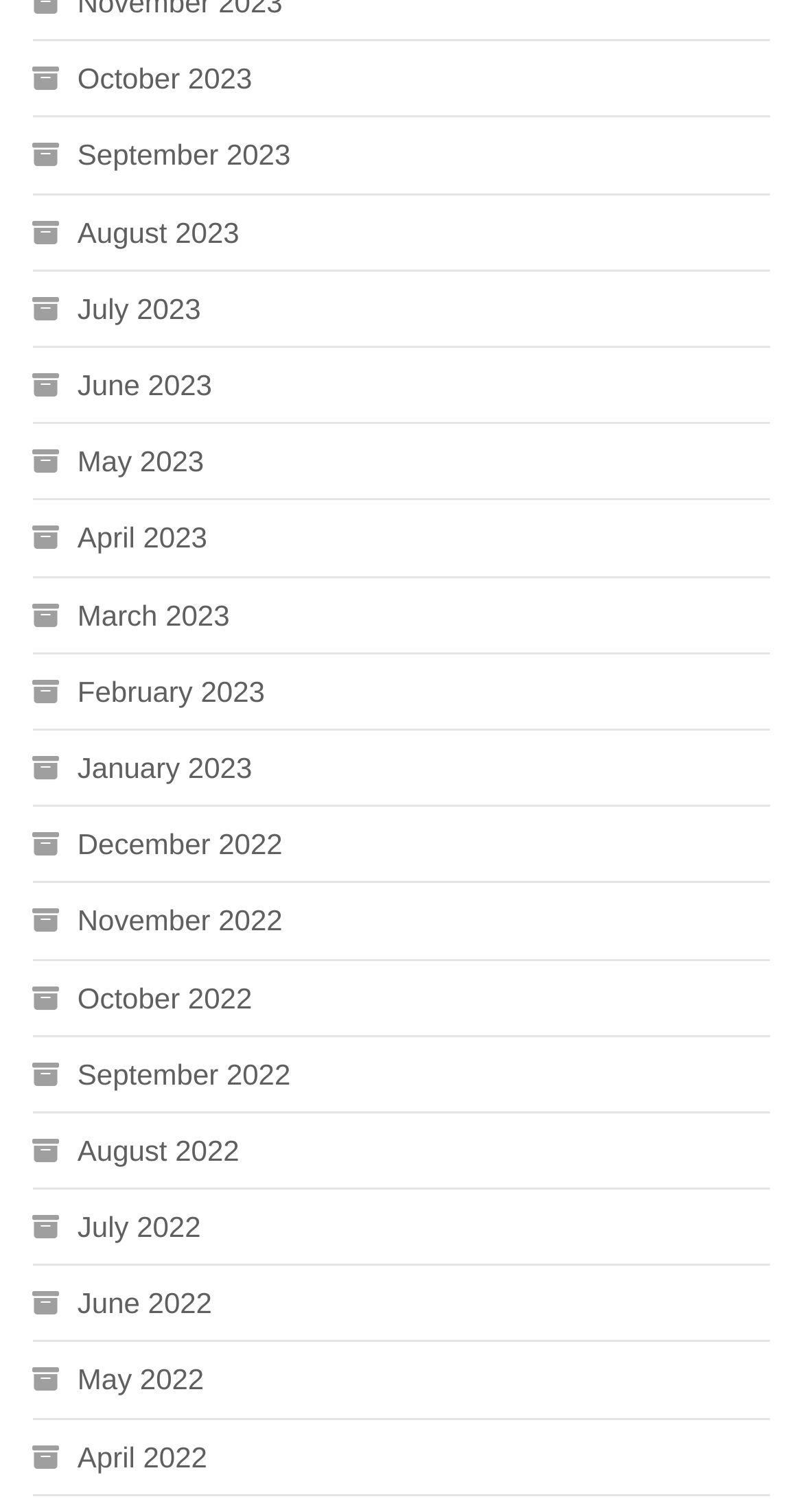Please specify the bounding box coordinates of the clickable region to carry out the following instruction: "view August 2023". The coordinates should be four float numbers between 0 and 1, in the format [left, top, right, bottom].

[0.04, 0.136, 0.298, 0.171]